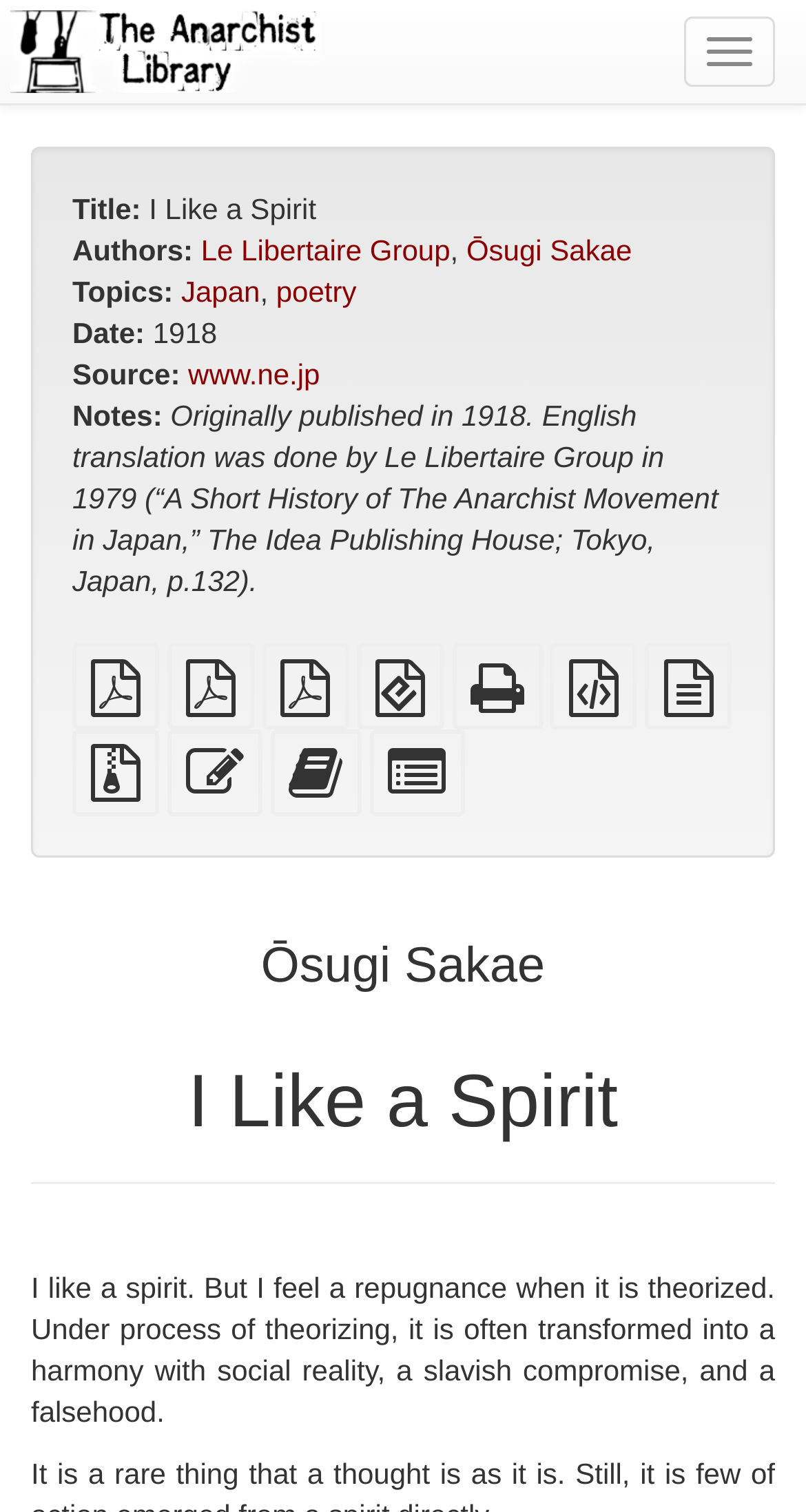Can you show the bounding box coordinates of the region to click on to complete the task described in the instruction: "Edit this text"?

[0.207, 0.508, 0.325, 0.529]